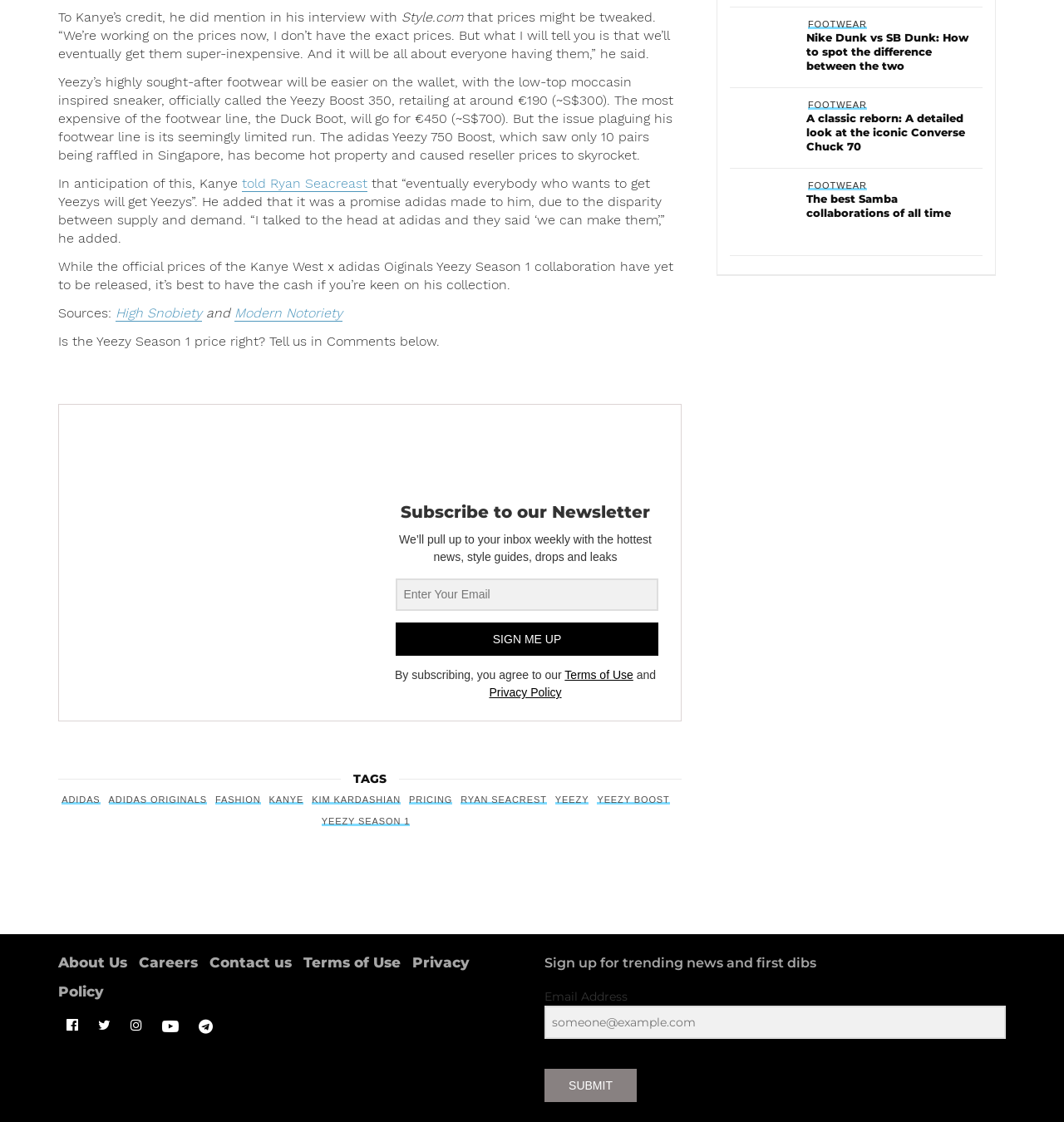Provide the bounding box coordinates of the UI element that matches the description: "parent_node: FOOTWEAR".

[0.686, 0.159, 0.748, 0.218]